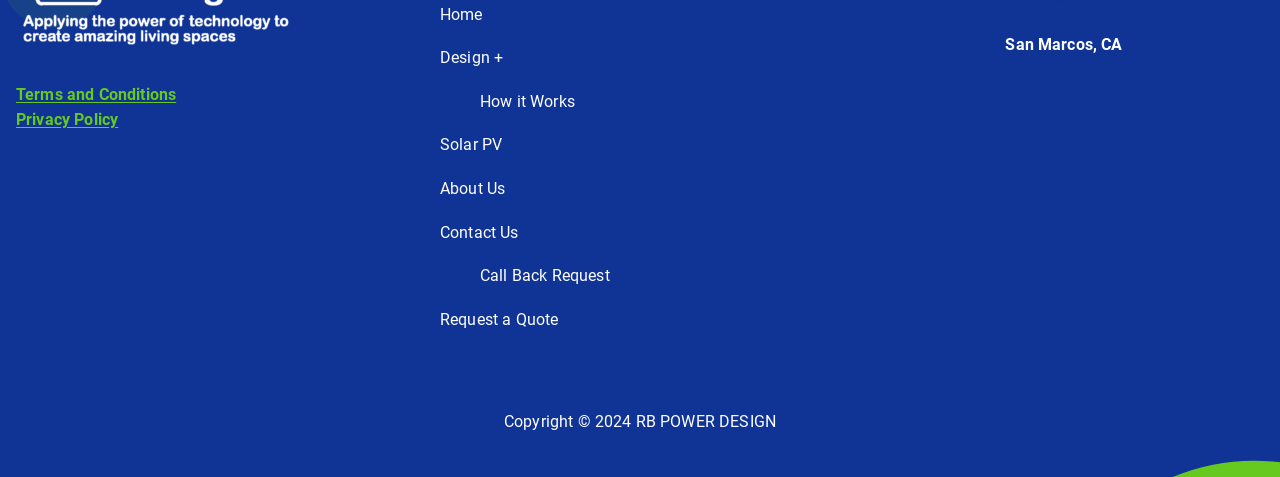Determine the bounding box coordinates of the section to be clicked to follow the instruction: "Contact Us". The coordinates should be given as four float numbers between 0 and 1, formatted as [left, top, right, bottom].

[0.344, 0.46, 0.656, 0.514]